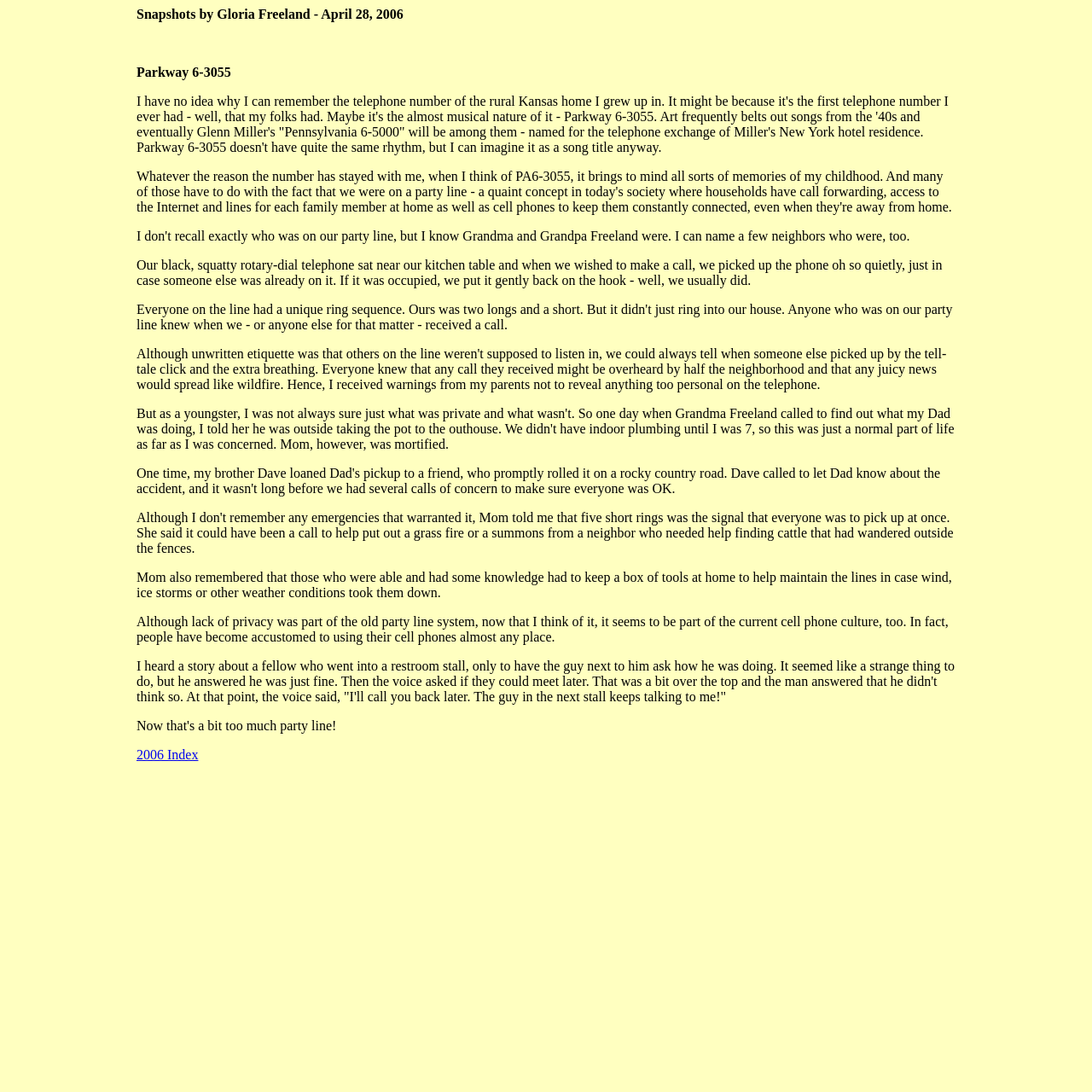Summarize the webpage in an elaborate manner.

The webpage is a column written by Gloria Freeland, dated April 28, 2006. At the top, there is a title "Snapshots by Gloria Freeland - April 28, 2006". Below the title, there is a subtitle "Parkway 6-3055". 

The main content of the column is a nostalgic essay about the author's childhood experience with a rural Kansas home's telephone number, Parkway 6-3055. The essay is divided into several paragraphs, each describing a specific aspect of the author's memory, such as the musical quality of the telephone number, the rotary-dial telephone, and the party line system. 

The paragraphs are arranged vertically, with the first paragraph starting from the top left of the page and subsequent paragraphs following below it. The text is dense, with no images or other multimedia elements. 

At the bottom of the page, there is a link to "2006 Index", which is positioned to the left and slightly above the bottom edge of the page.